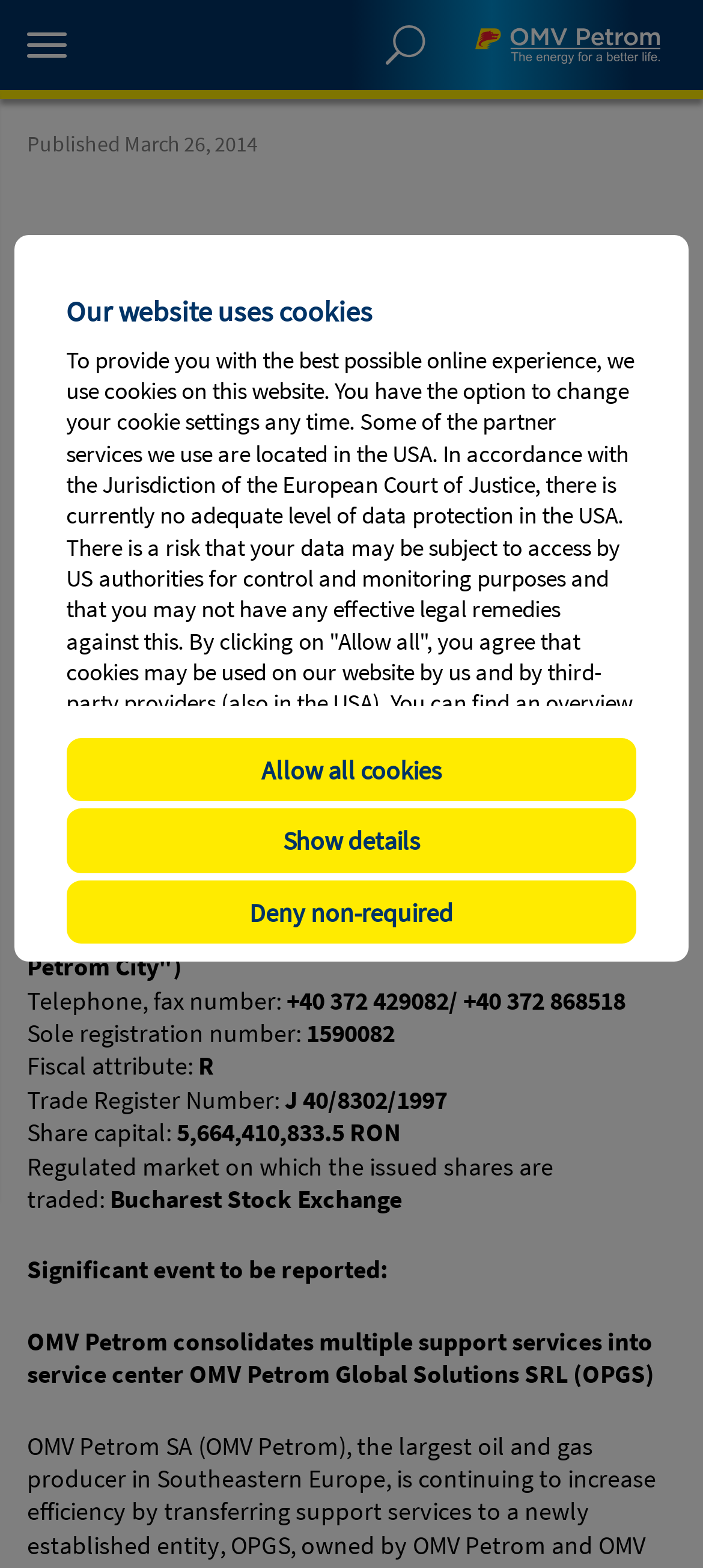What is the date of the report?
Using the screenshot, give a one-word or short phrase answer.

26.03.2014